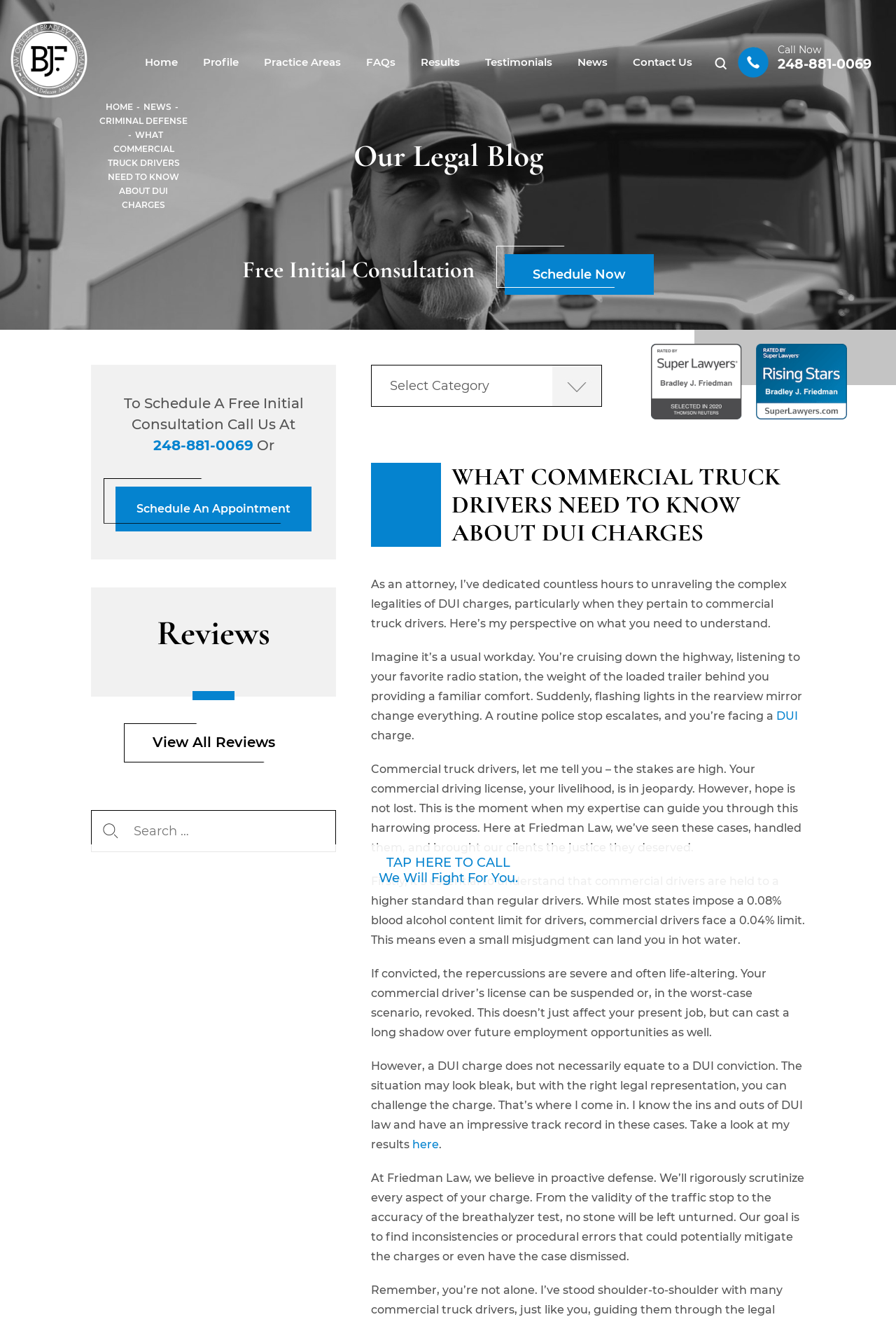Examine the image and give a thorough answer to the following question:
What is the phone number to schedule a free initial consultation?

I found the phone number by looking at the heading 'To Schedule A Free Initial Consultation Call Us At' and the link '248-881-0069' next to it.